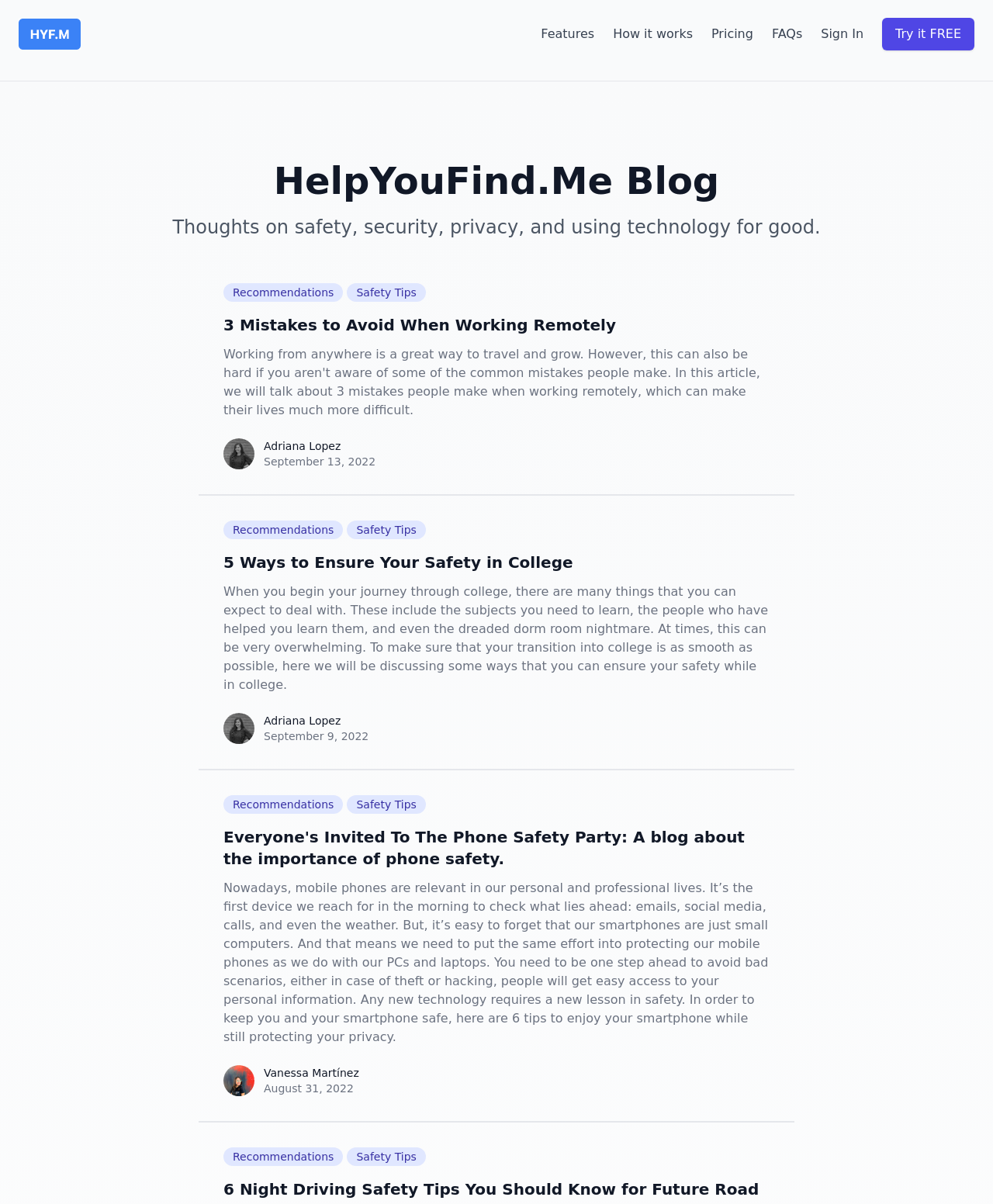Please identify the bounding box coordinates of the clickable region that I should interact with to perform the following instruction: "Read the blog post about '3 Mistakes to Avoid When Working Remotely'". The coordinates should be expressed as four float numbers between 0 and 1, i.e., [left, top, right, bottom].

[0.225, 0.261, 0.775, 0.349]